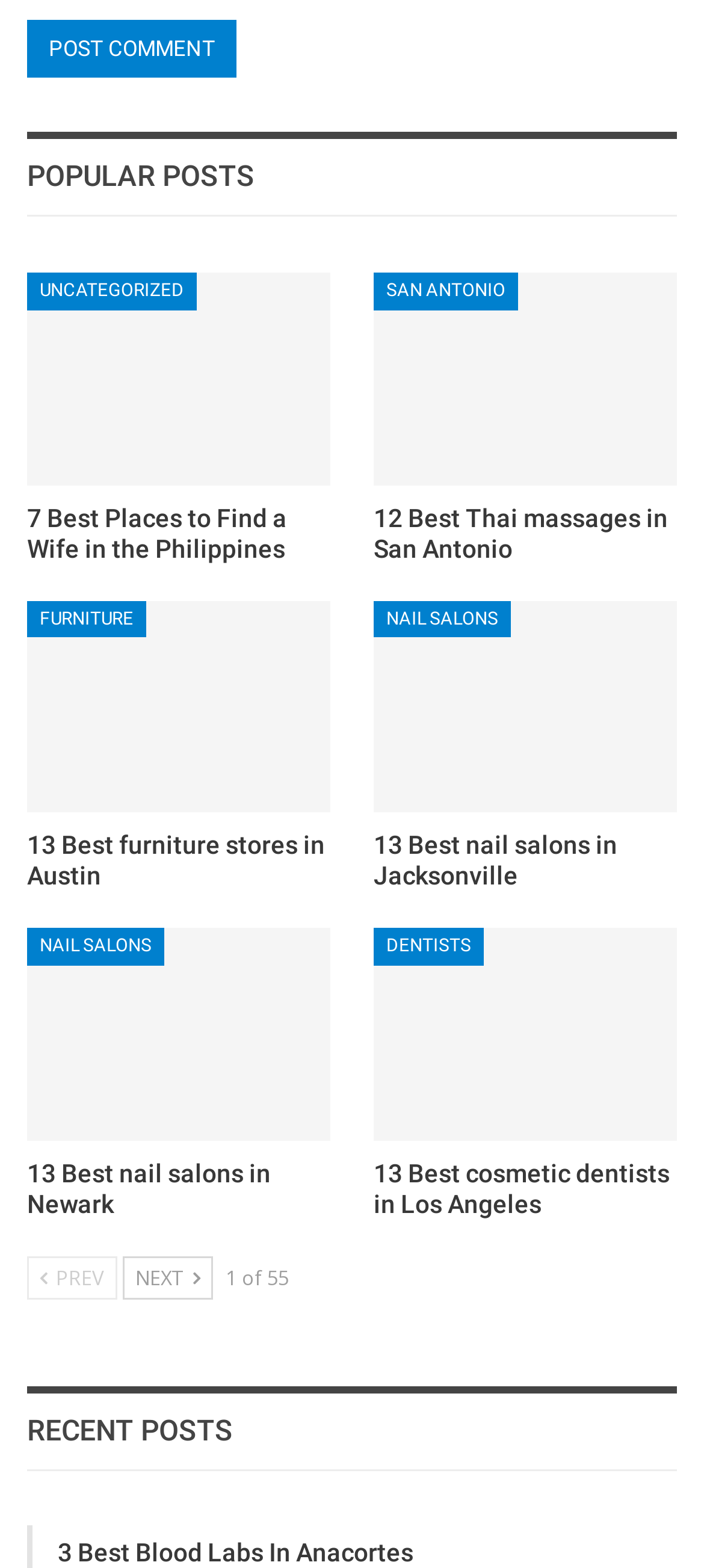What is the topic of the post '13 Best furniture stores in Austin'?
Please interpret the details in the image and answer the question thoroughly.

The post '13 Best furniture stores in Austin' is listed under the topic 'FURNITURE', which is indicated by the link 'FURNITURE' above the post title.